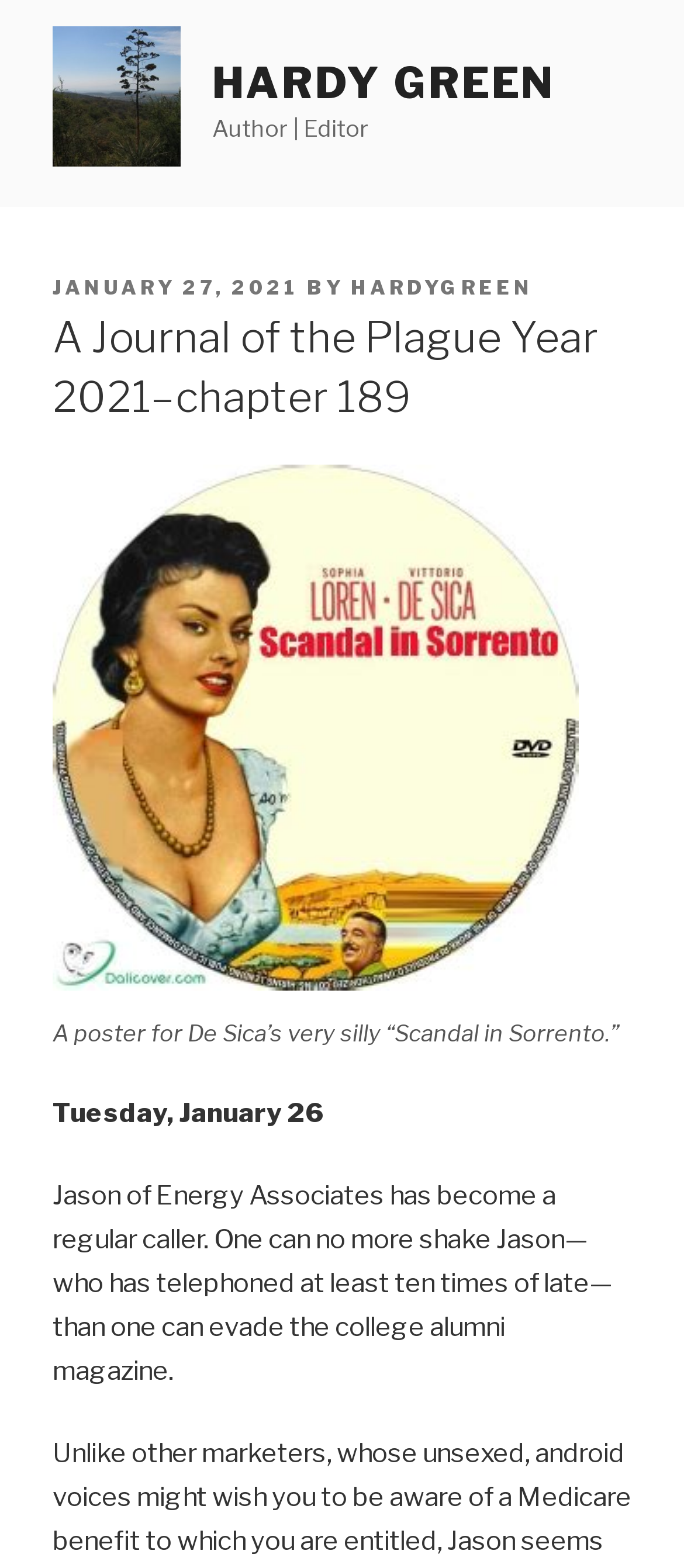When was this chapter posted?
Please give a detailed and thorough answer to the question, covering all relevant points.

The posting date is mentioned in the link 'JANUARY 27, 2021' which is accompanied by the text 'POSTED ON'. This indicates that the chapter was posted on this specific date.